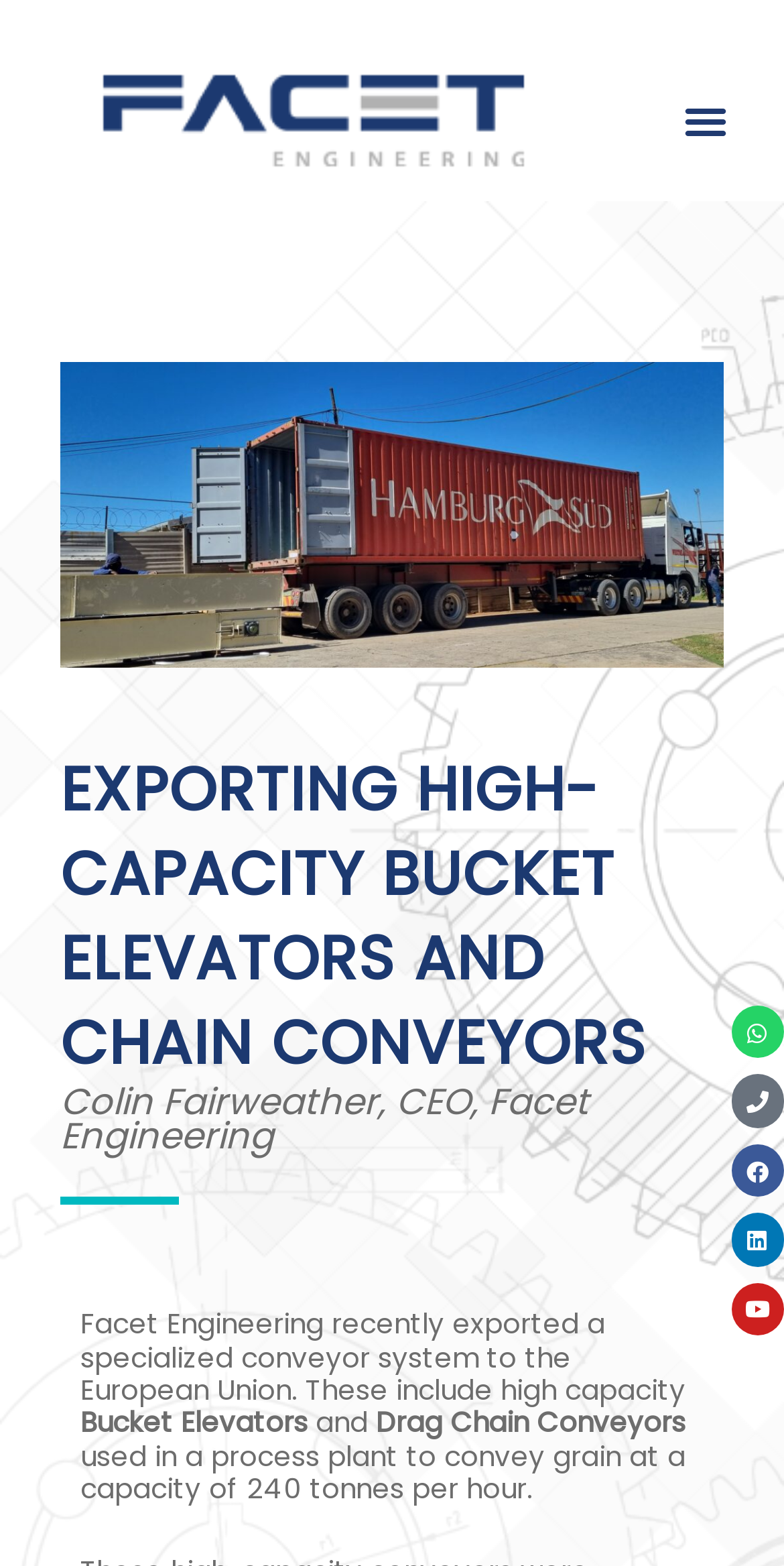Please identify the bounding box coordinates of the clickable element to fulfill the following instruction: "Learn more about Drag Chain Conveyors". The coordinates should be four float numbers between 0 and 1, i.e., [left, top, right, bottom].

[0.479, 0.897, 0.874, 0.921]